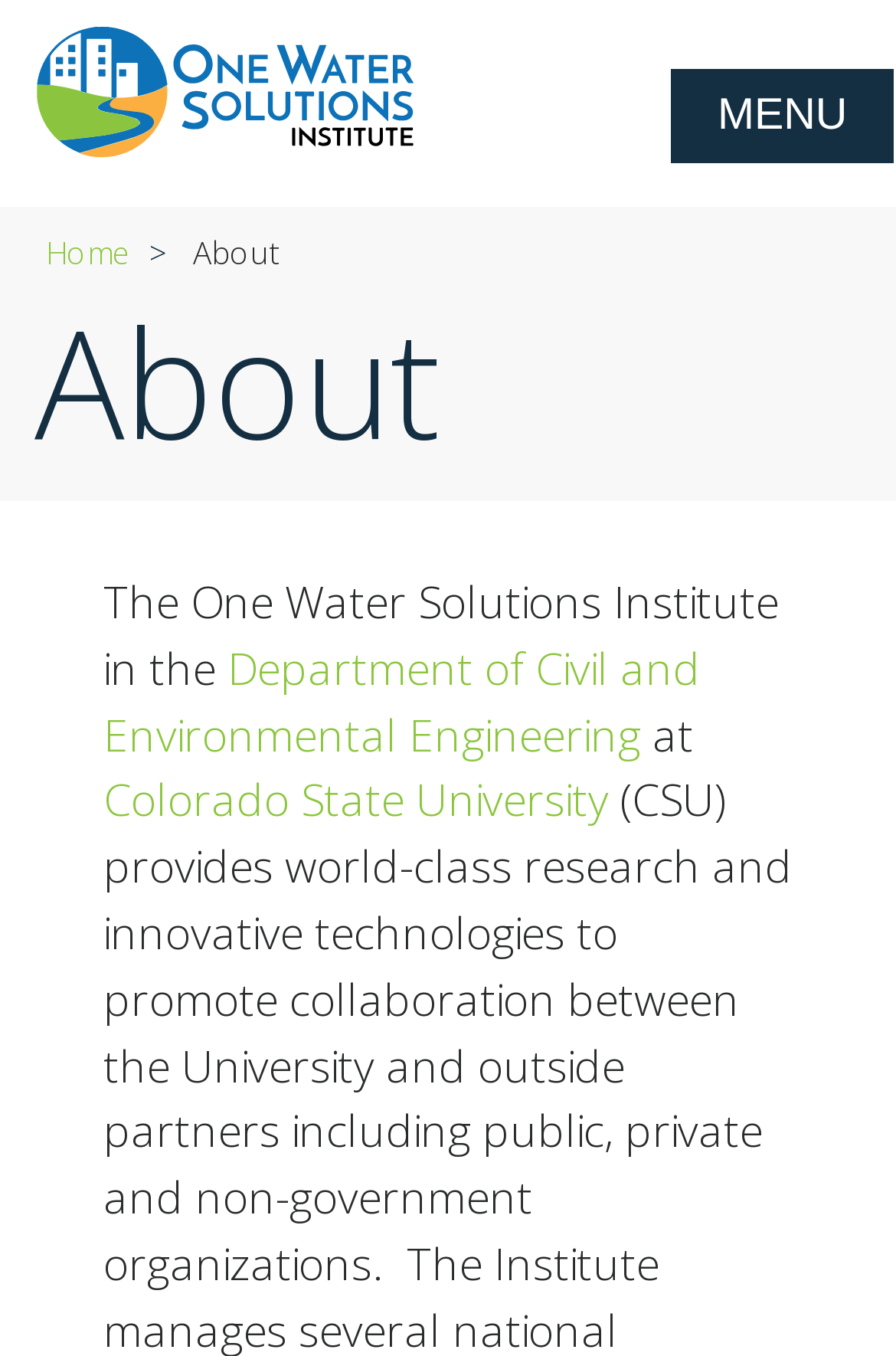Please answer the following query using a single word or phrase: 
What is the current page?

About